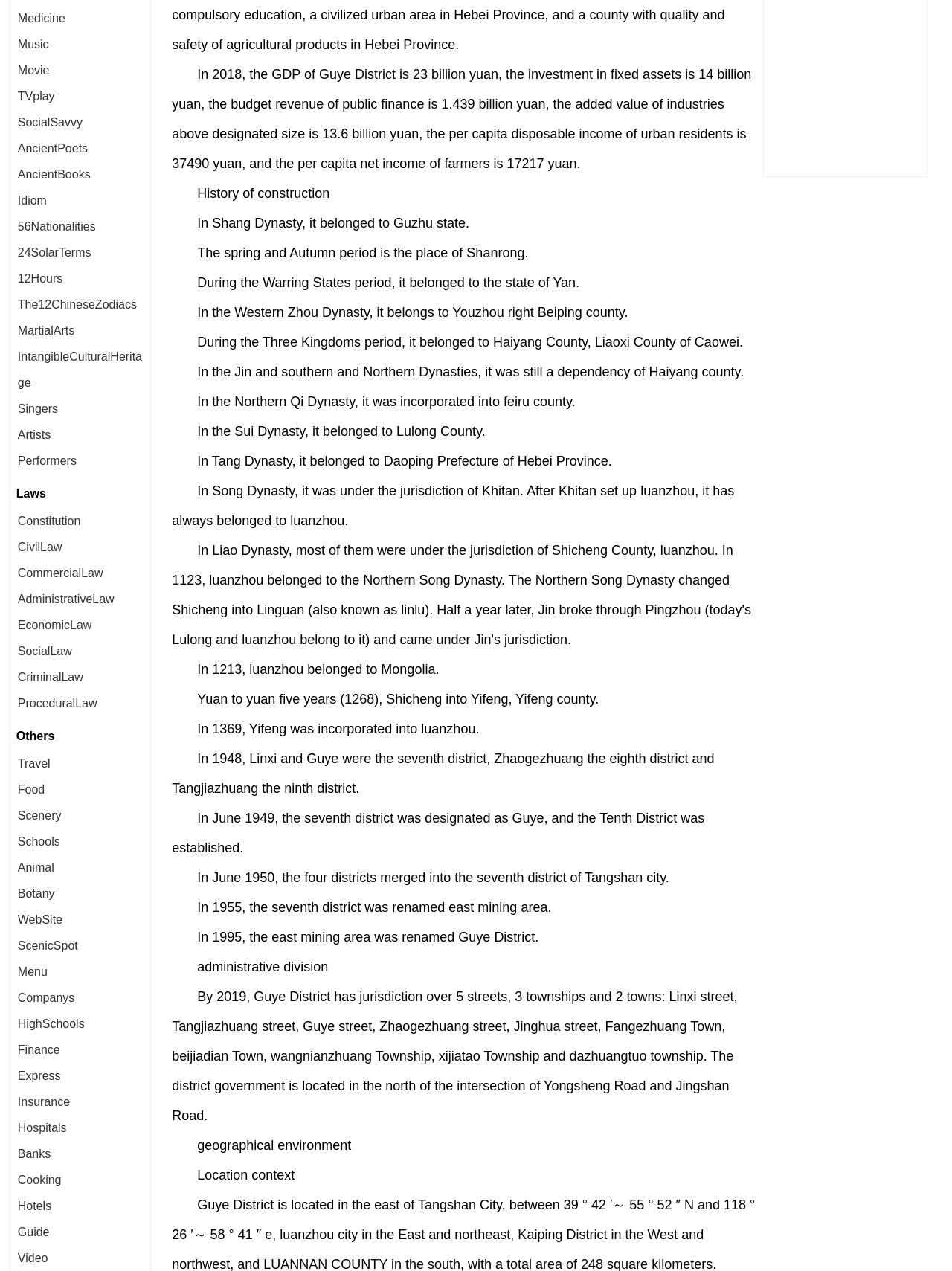What is the category of the link 'Medicine'?
Look at the image and answer the question using a single word or phrase.

Others